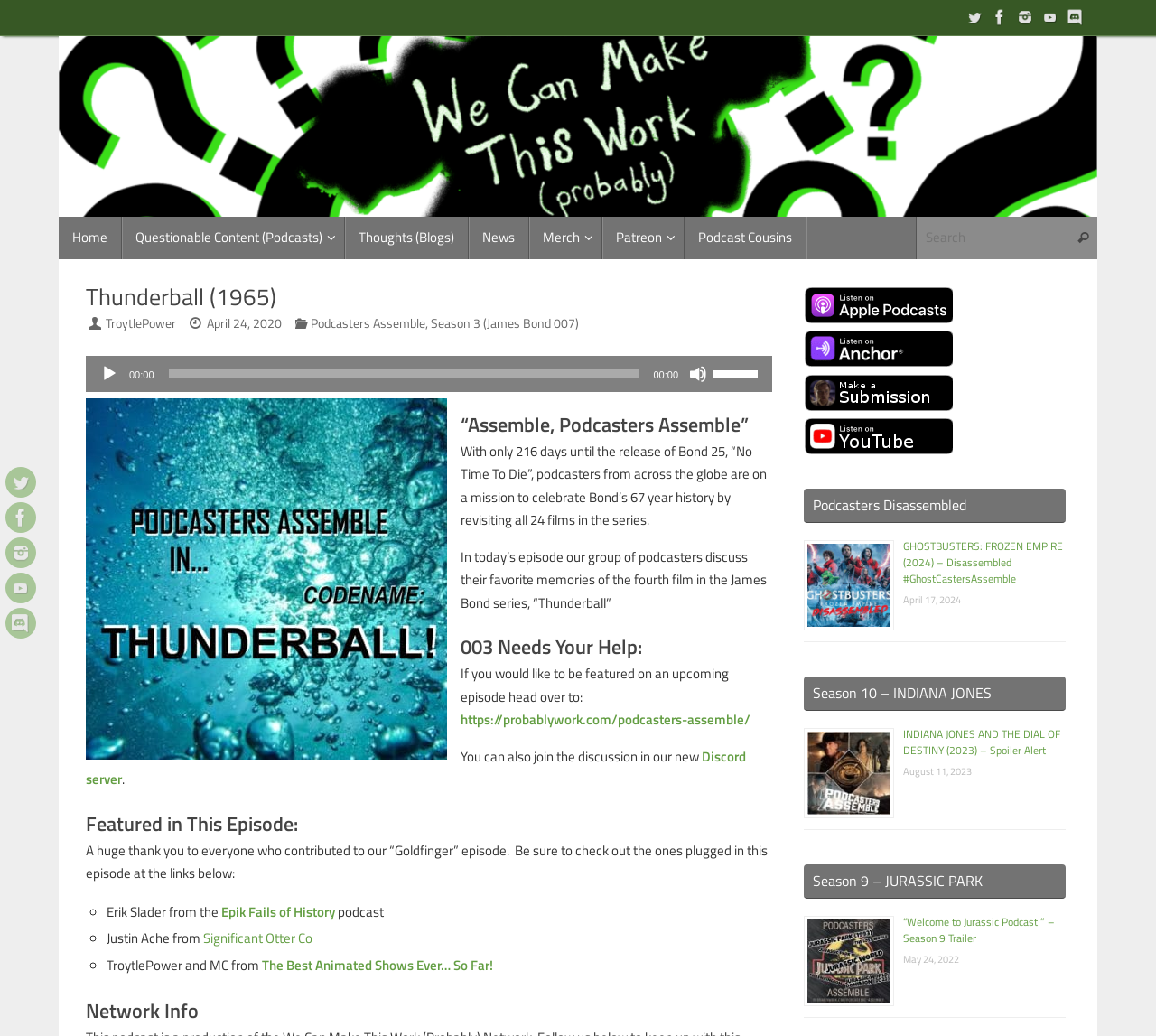How many days are left until the release of Bond 25?
Based on the visual details in the image, please answer the question thoroughly.

I obtained this answer by reading the text 'With only 216 days until the release of Bond 25, “No Time To Die”, podcasters from across the globe are on a mission to celebrate Bond’s 67 year history by revisiting all 24 films in the series.' which explicitly states the number of days left.